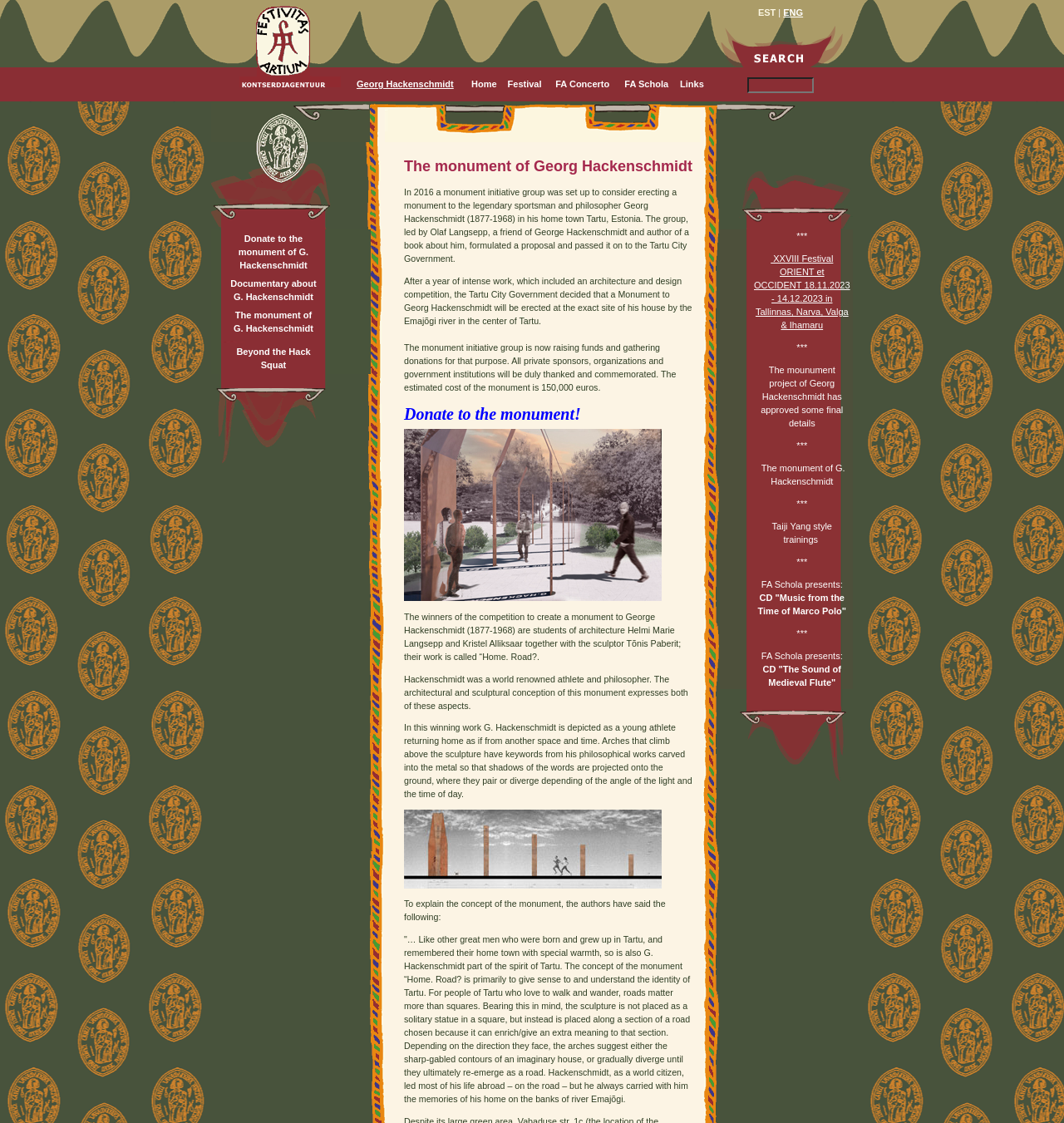Refer to the screenshot and give an in-depth answer to this question: What is the name of the CD presented by FA Schola?

This answer can be obtained by reading the text on the webpage, specifically the section that mentions the CD presented by FA Schola.